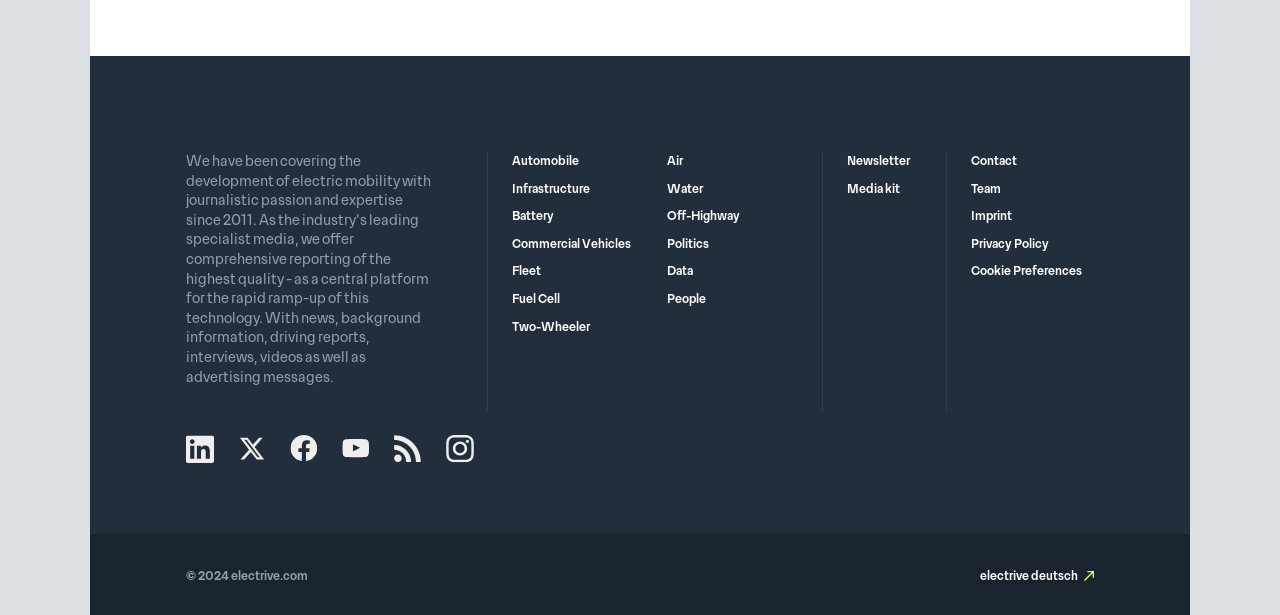What is the first category listed?
Refer to the screenshot and respond with a concise word or phrase.

Automobile